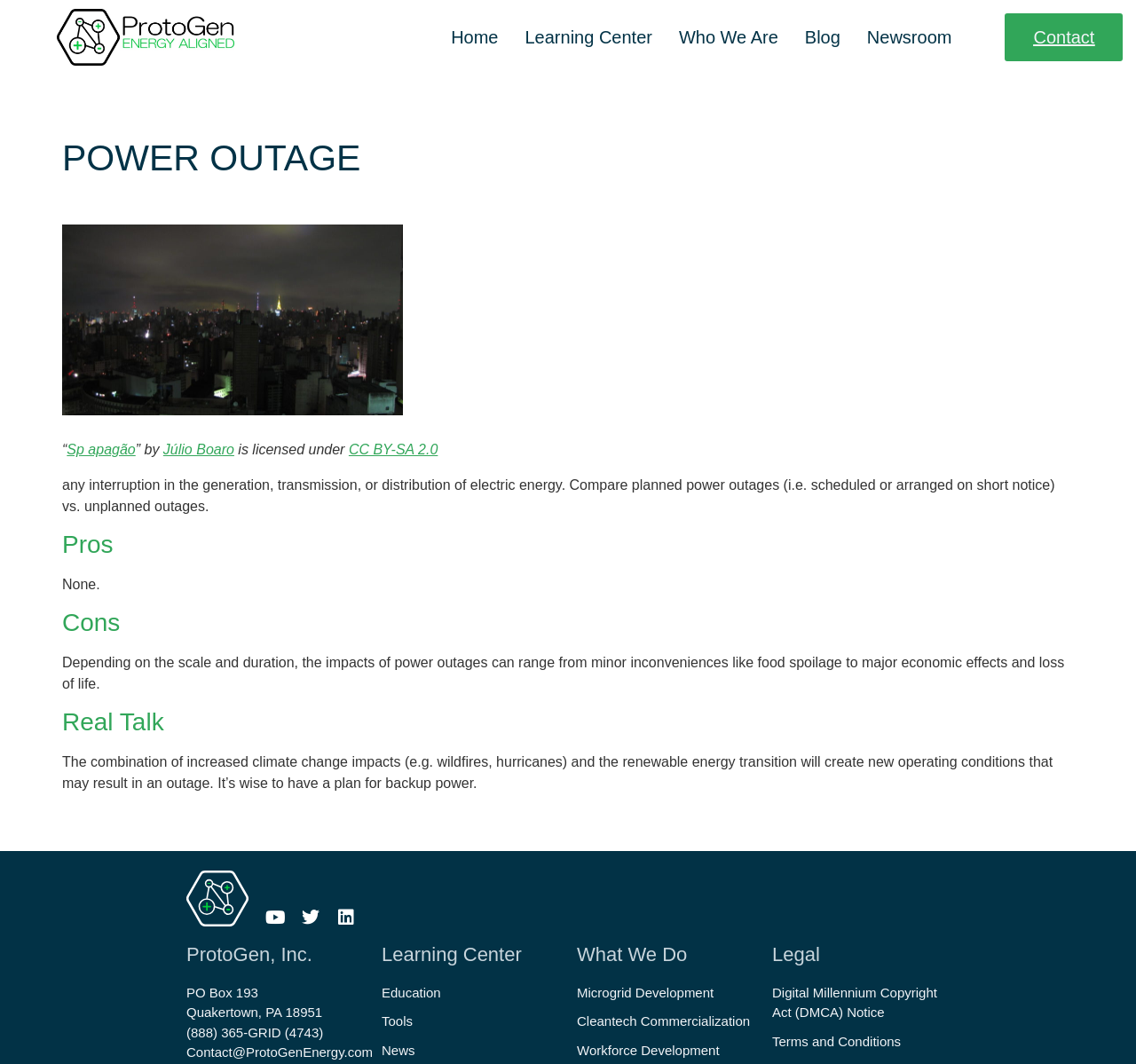Find the bounding box of the web element that fits this description: "Contact".

[0.885, 0.012, 0.989, 0.057]